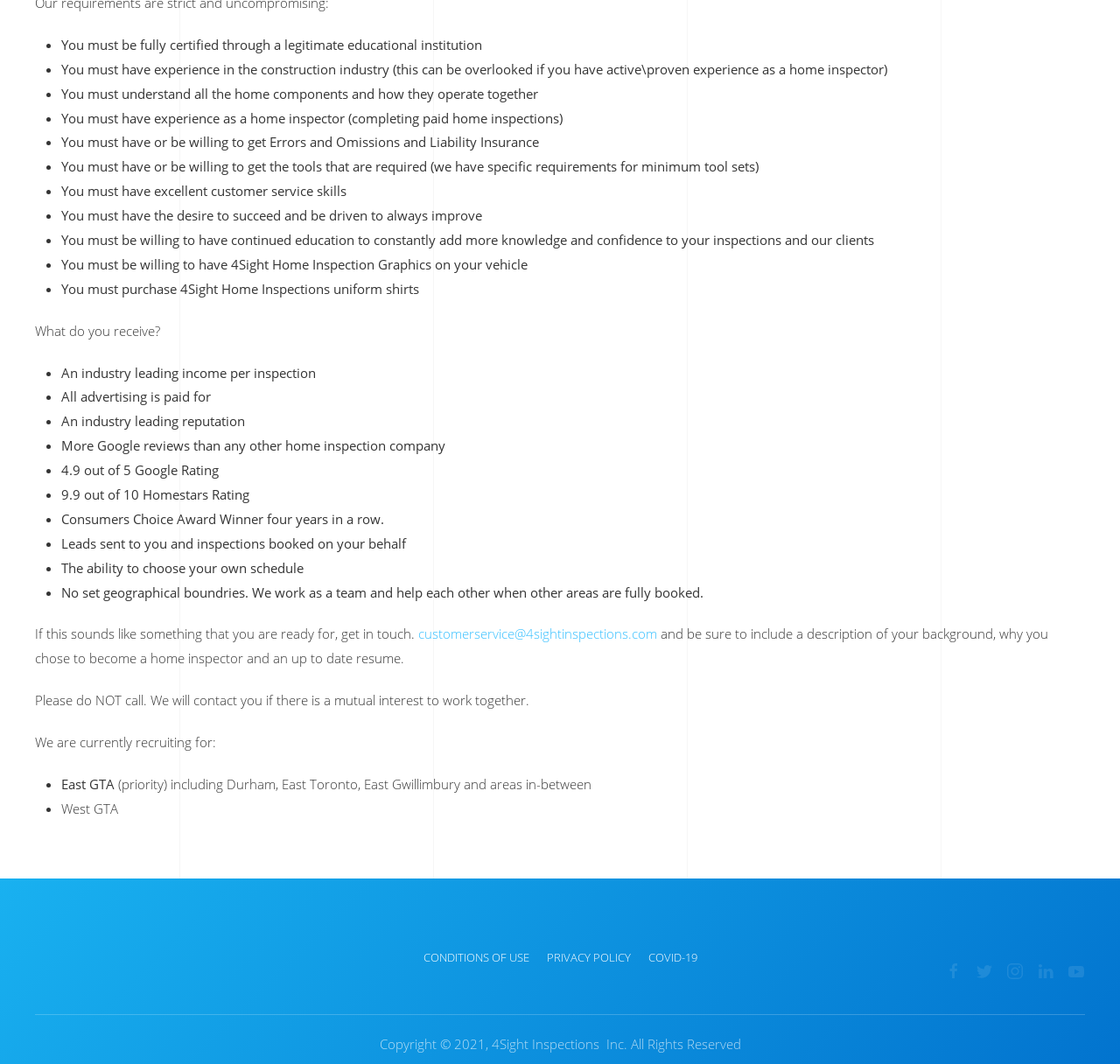What do you receive as a home inspector?
Please provide a single word or phrase as the answer based on the screenshot.

Industry leading income, advertising, etc.